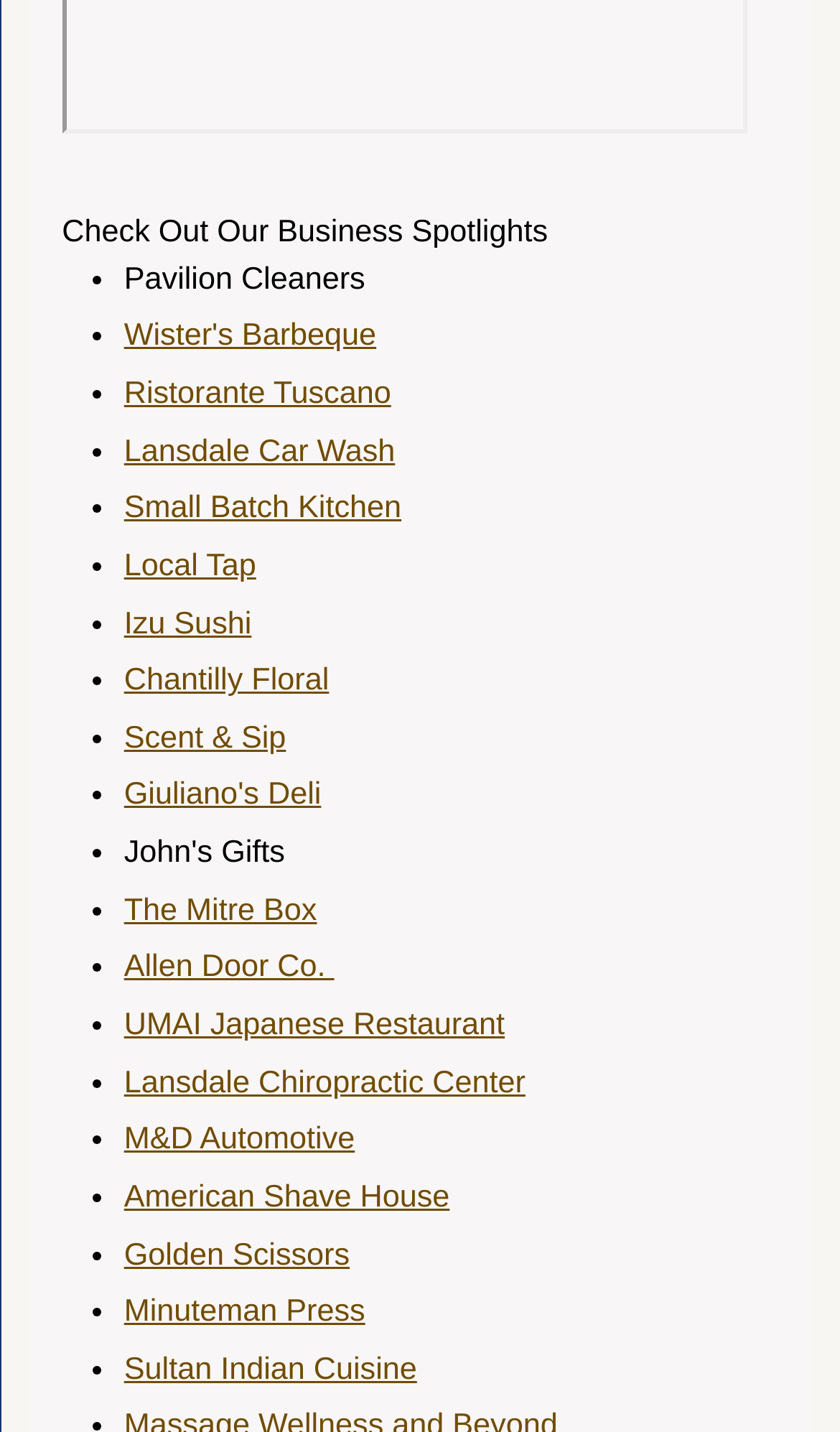Please provide a brief answer to the following inquiry using a single word or phrase:
What is the last business spotlight listed?

Sultan Indian Cuisine